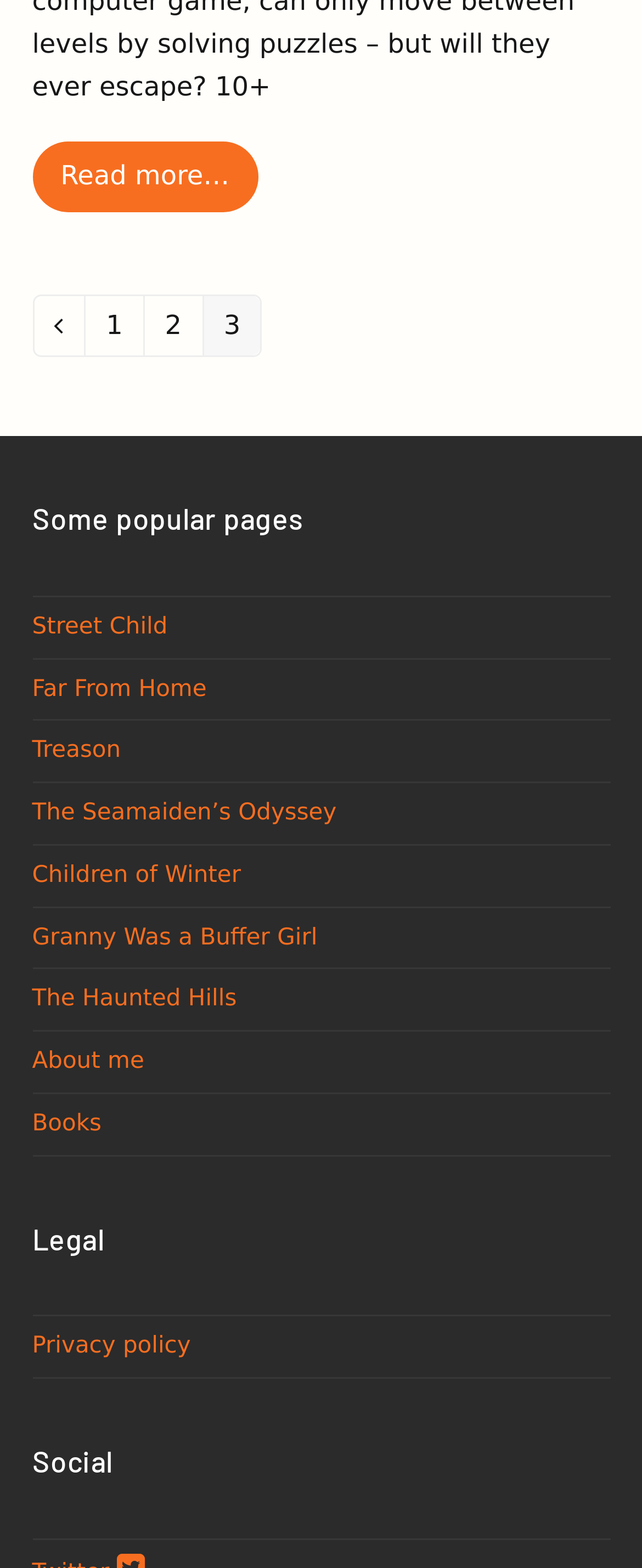Using the element description Previous, predict the bounding box coordinates for the UI element. Provide the coordinates in (top-left x, top-left y, bottom-right x, bottom-right y) format with values ranging from 0 to 1.

[0.053, 0.189, 0.131, 0.227]